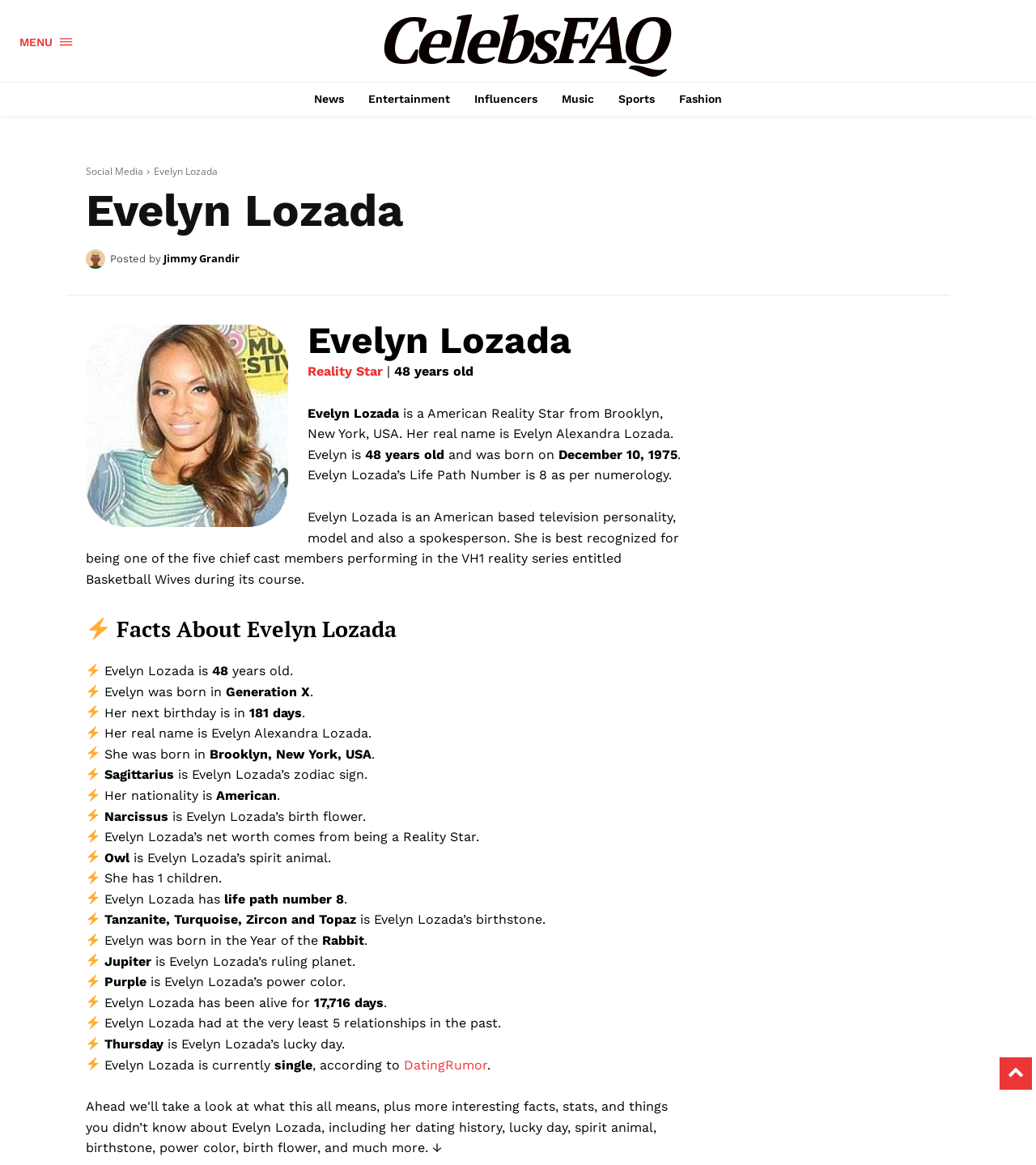Based on the description "Menu", find the bounding box of the specified UI element.

[0.019, 0.02, 0.07, 0.05]